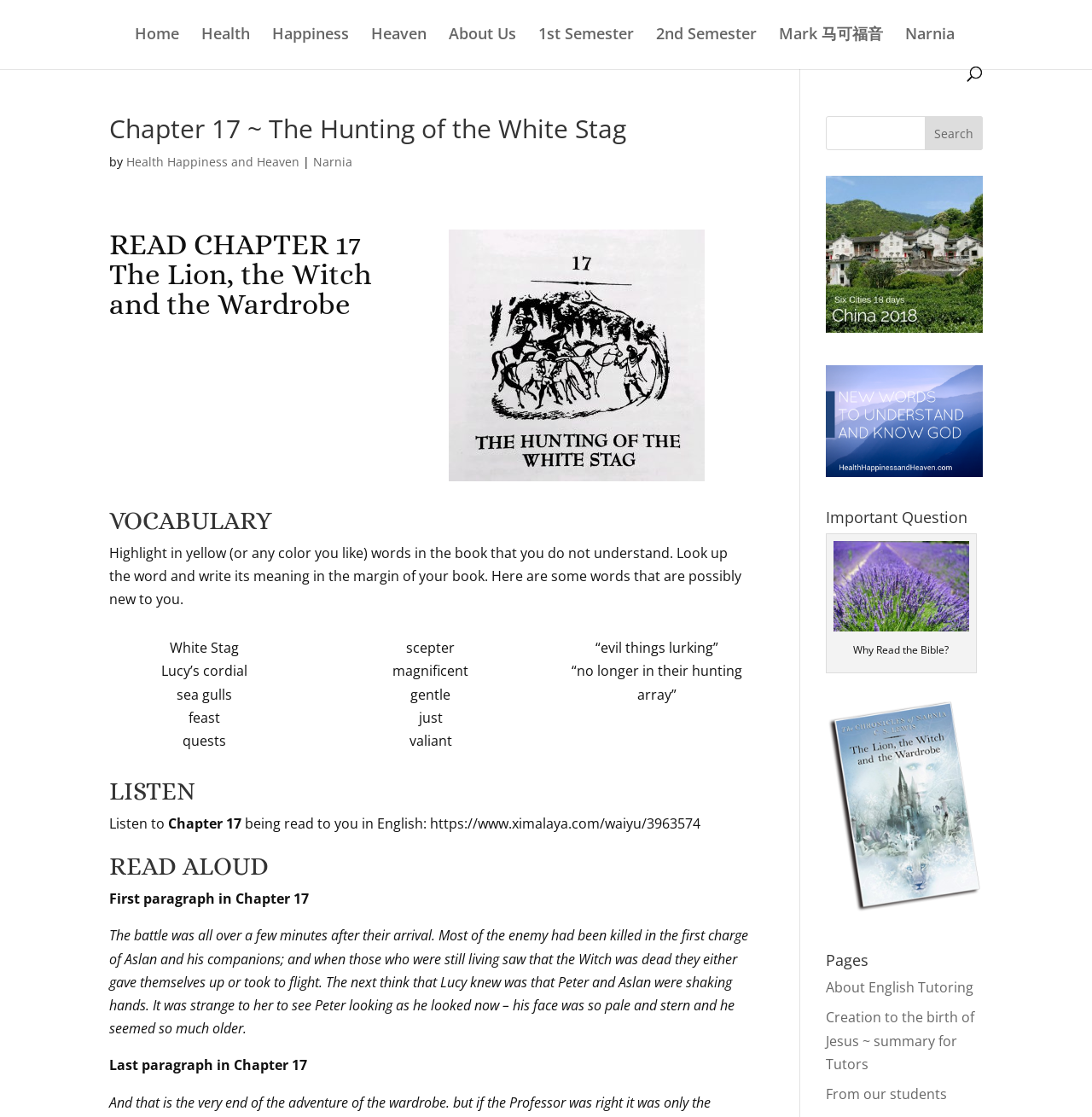What is the purpose of highlighting words in yellow?
Answer the question with a detailed and thorough explanation.

The purpose of highlighting words in yellow can be found in the static text element with the text 'Highlight in yellow (or any color you like) words in the book that you do not understand. Look up the word and write its meaning in the margin of your book.' under the heading 'VOCABULARY'.